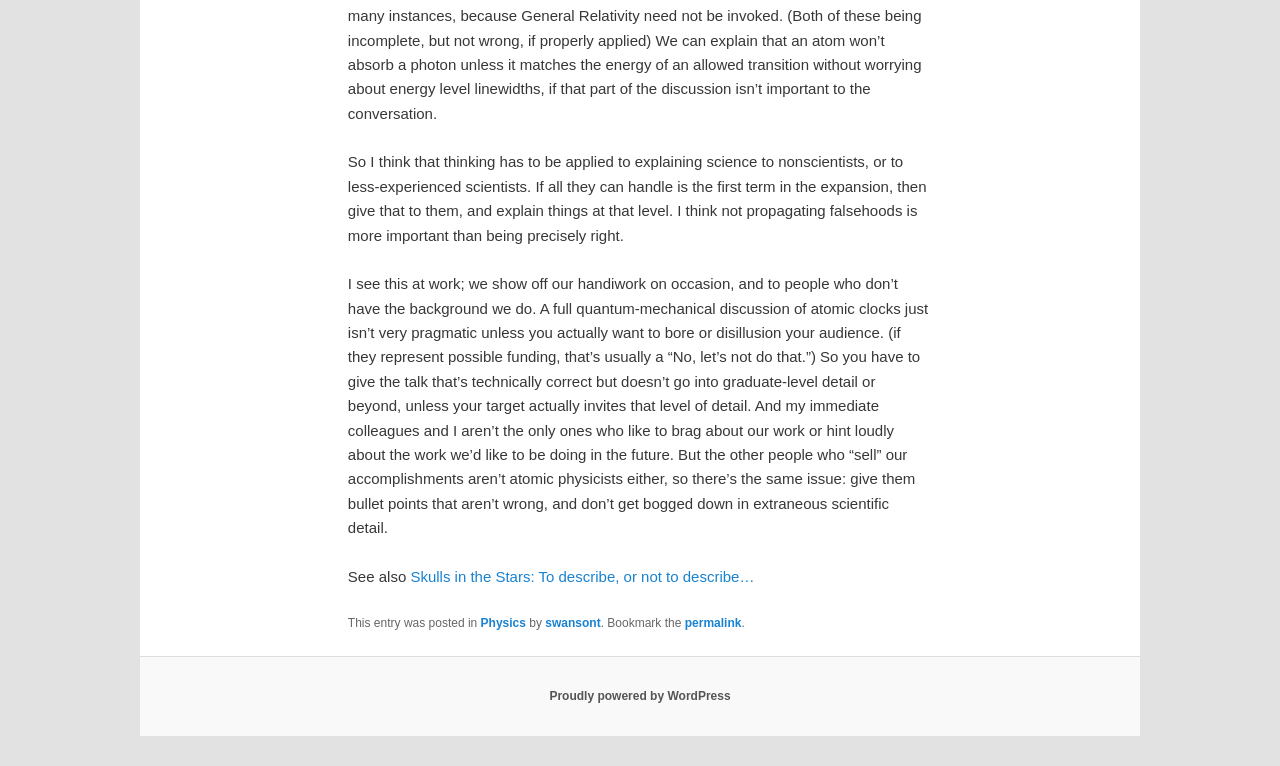What is the category of the blog post?
Analyze the image and deliver a detailed answer to the question.

The category of the blog post is 'Physics', which is mentioned in the footer section of the webpage, along with the author's name 'swansont'.